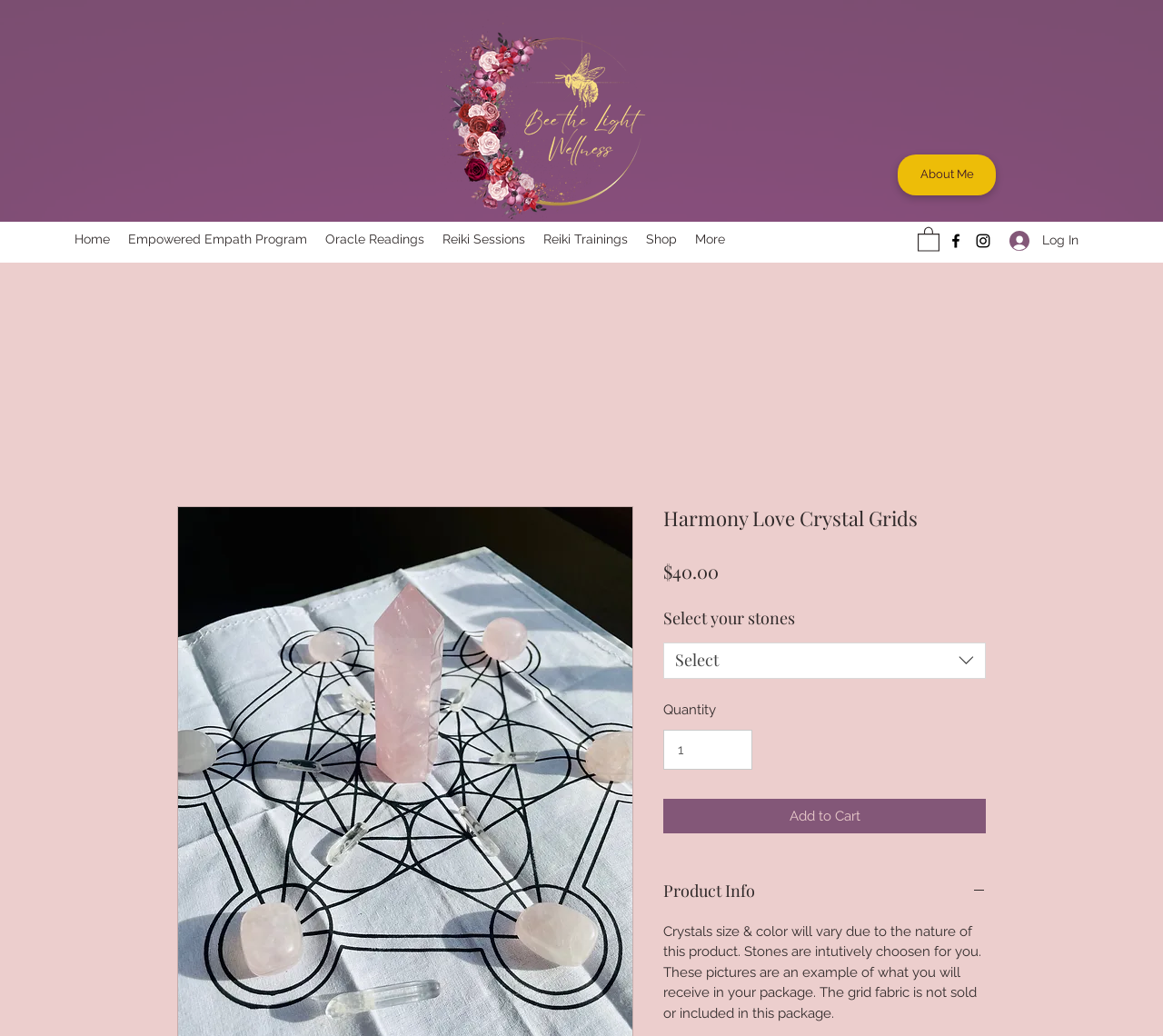Please provide a comprehensive response to the question based on the details in the image: What is the price of the Harmony Love Crystal Grid?

I found the price of the Harmony Love Crystal Grid by looking at the StaticText element with the text '$40.00' which is located below the heading 'Harmony Love Crystal Grids'.